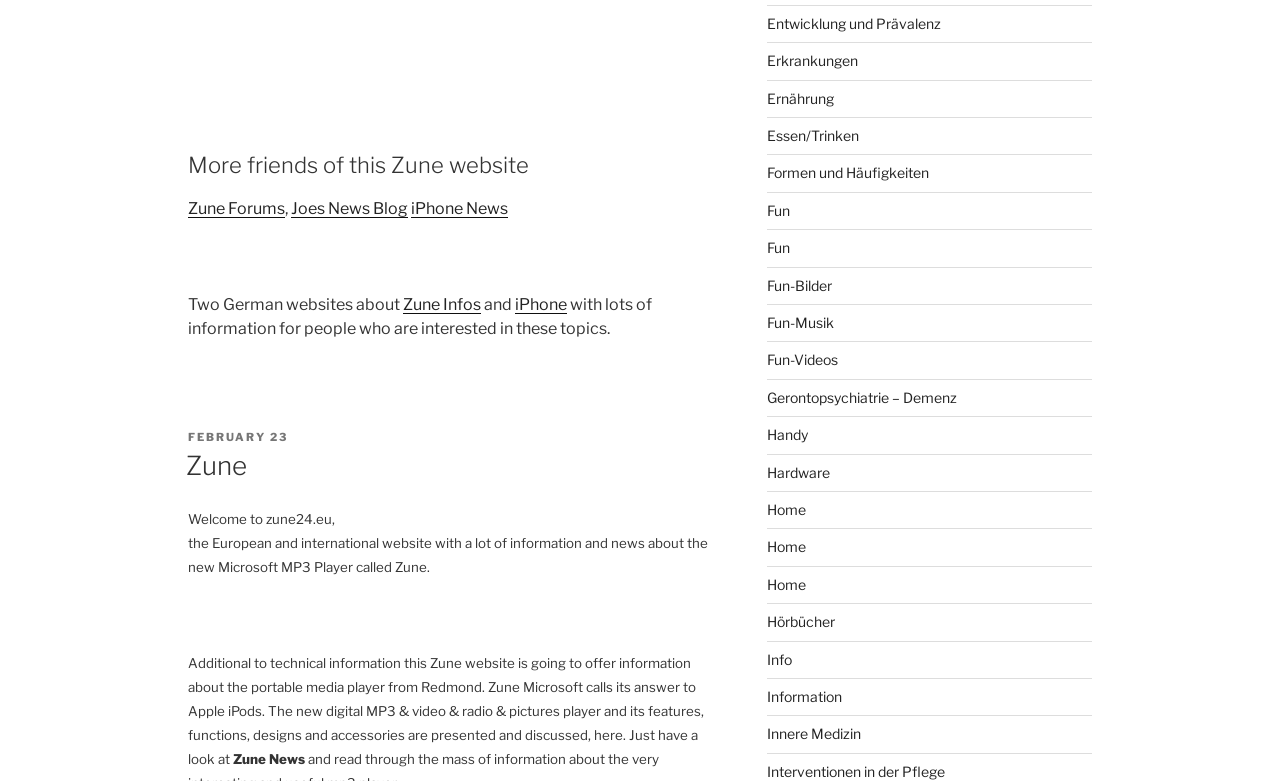Show the bounding box coordinates of the element that should be clicked to complete the task: "Check the post on FEBRUARY 23".

[0.147, 0.551, 0.225, 0.568]